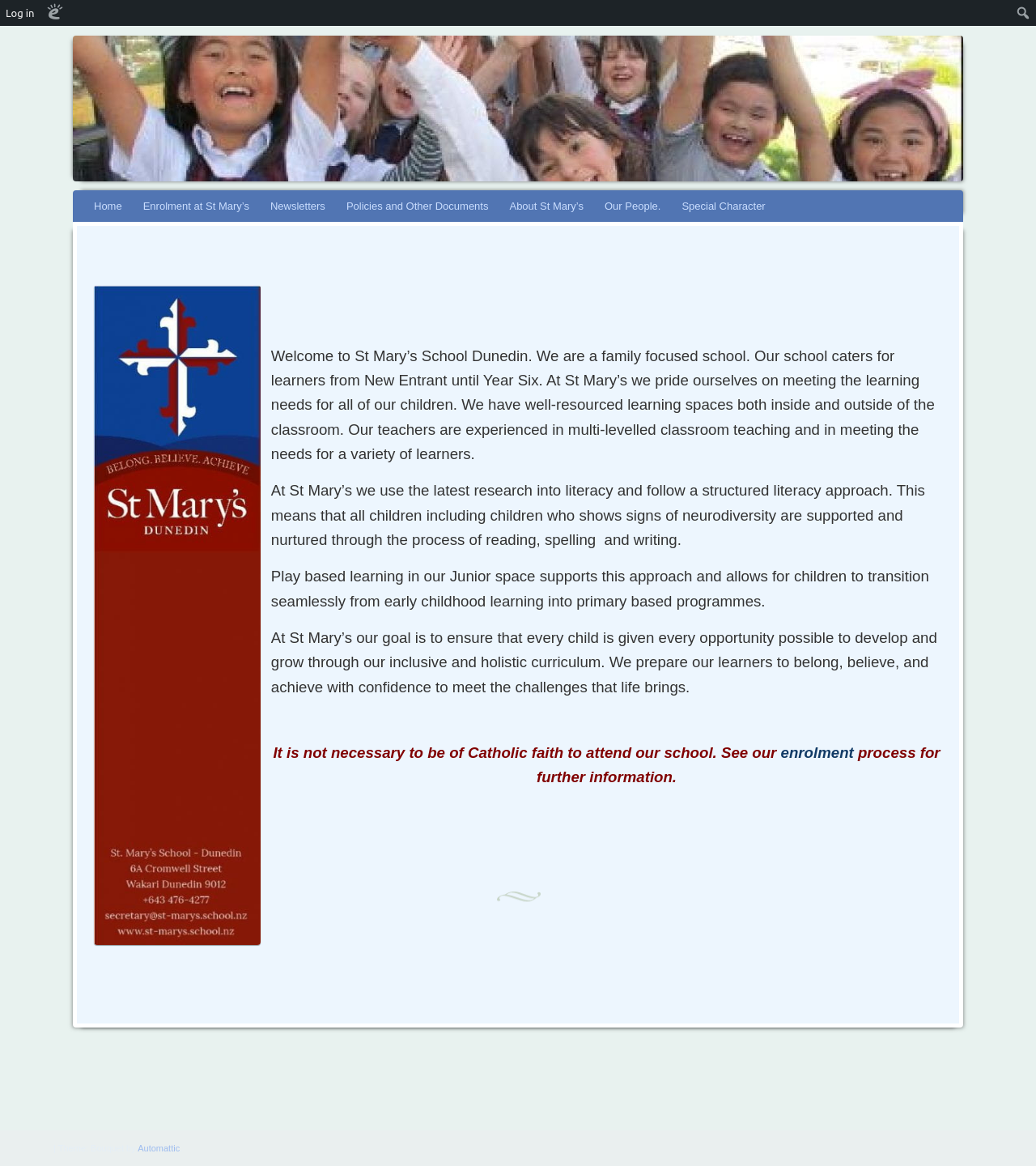Please find the bounding box coordinates of the clickable region needed to complete the following instruction: "Click the 'Enrolment at St Mary’s' link". The bounding box coordinates must consist of four float numbers between 0 and 1, i.e., [left, top, right, bottom].

[0.128, 0.163, 0.251, 0.191]